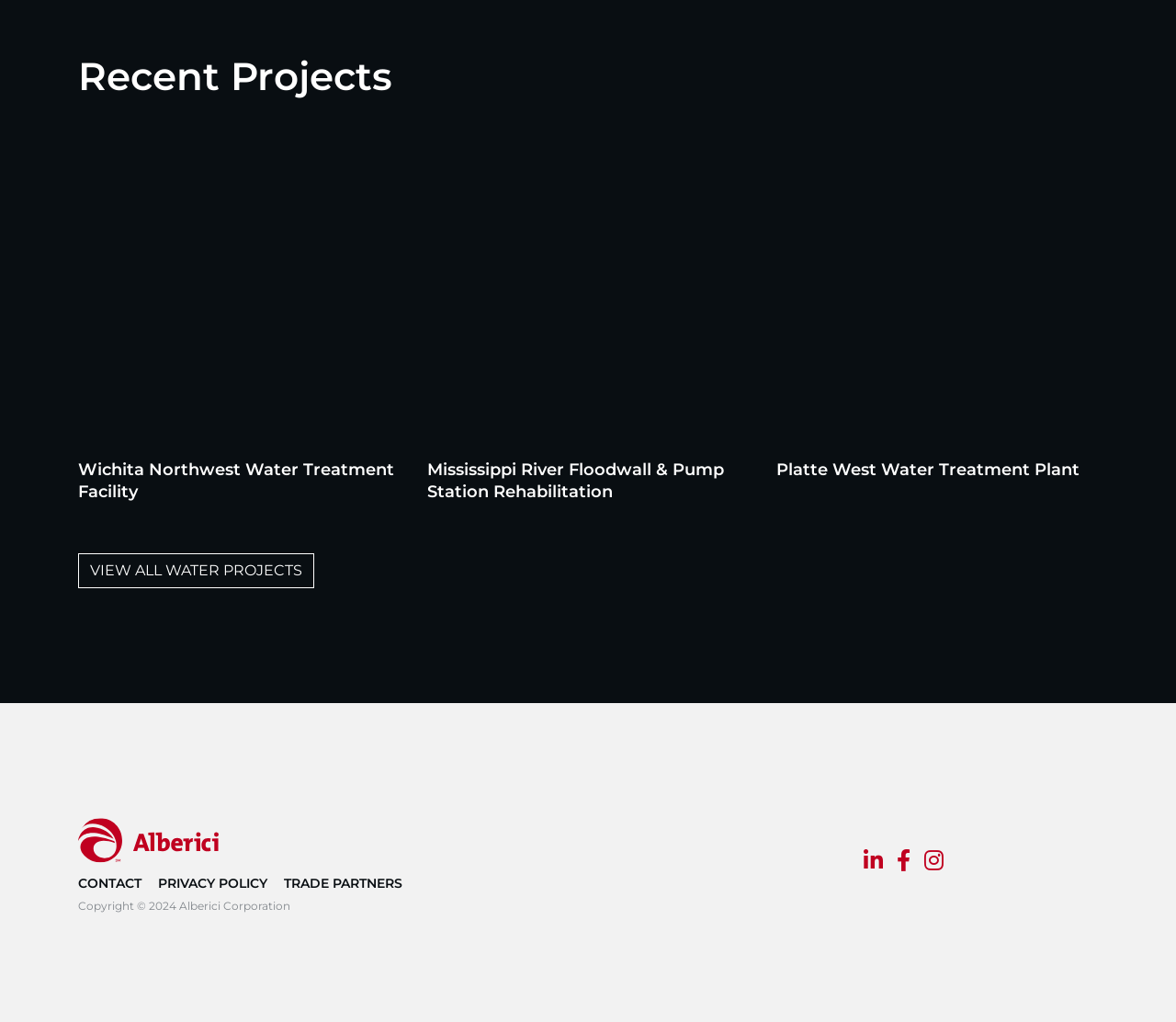Please specify the bounding box coordinates of the clickable section necessary to execute the following command: "follow Alberici on Linkedin".

[0.734, 0.834, 0.751, 0.854]